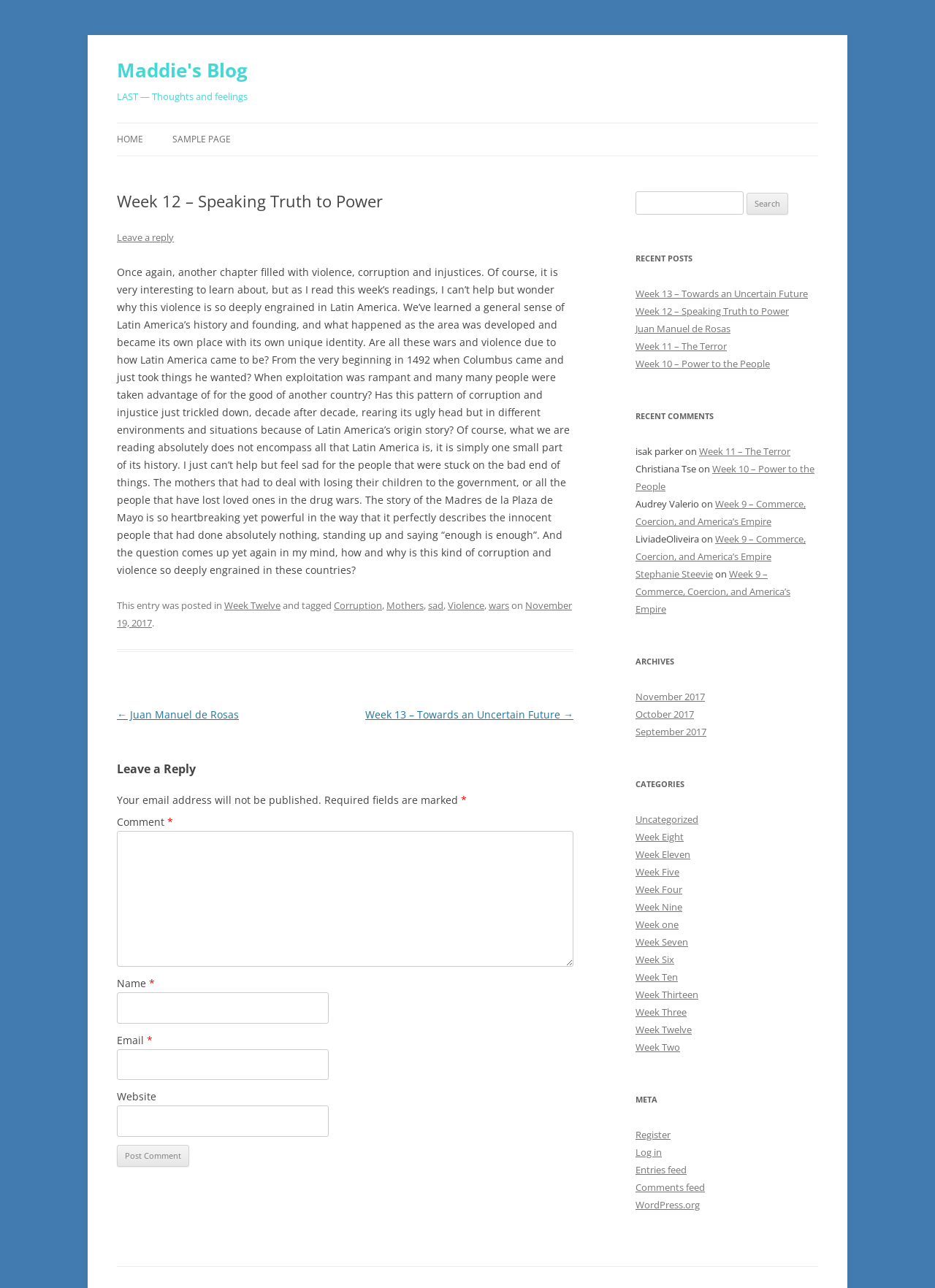Please find the bounding box coordinates of the element that you should click to achieve the following instruction: "Post a comment". The coordinates should be presented as four float numbers between 0 and 1: [left, top, right, bottom].

[0.125, 0.889, 0.202, 0.906]